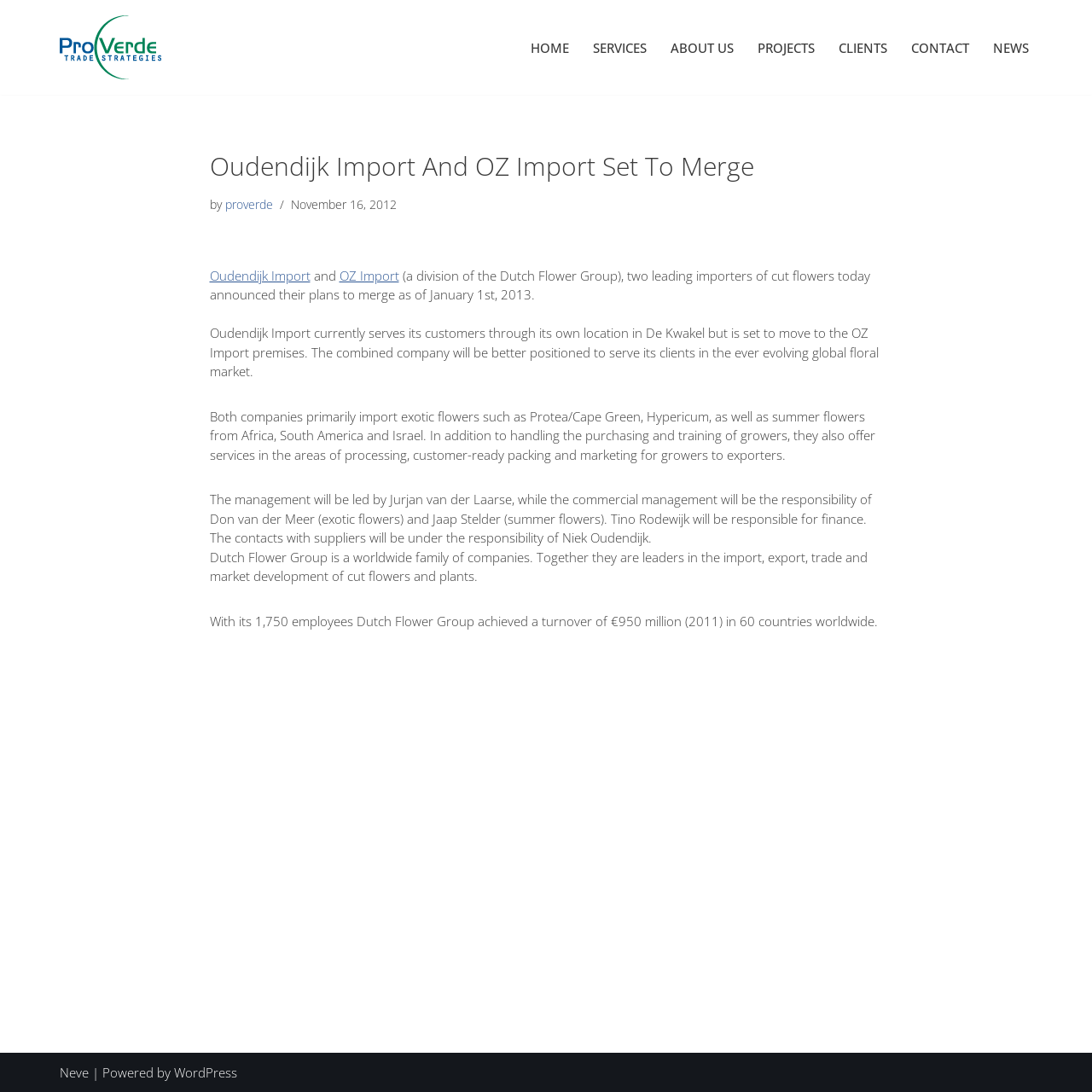Find the bounding box coordinates of the element to click in order to complete this instruction: "Click on the 'HOME' link". The bounding box coordinates must be four float numbers between 0 and 1, denoted as [left, top, right, bottom].

[0.486, 0.034, 0.521, 0.053]